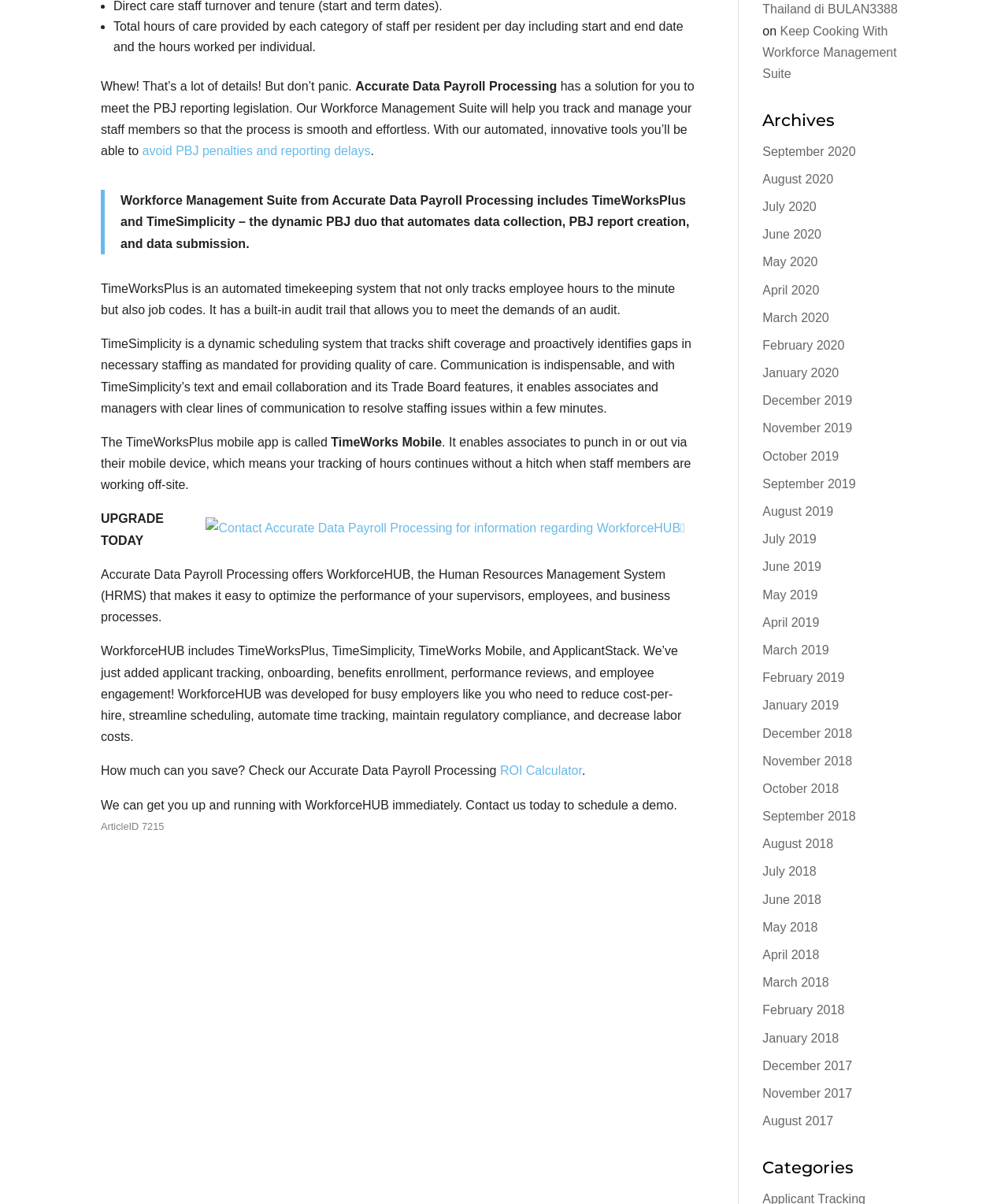Please identify the bounding box coordinates of the clickable element to fulfill the following instruction: "Upgrade to WorkforceHUB today". The coordinates should be four float numbers between 0 and 1, i.e., [left, top, right, bottom].

[0.1, 0.425, 0.163, 0.454]